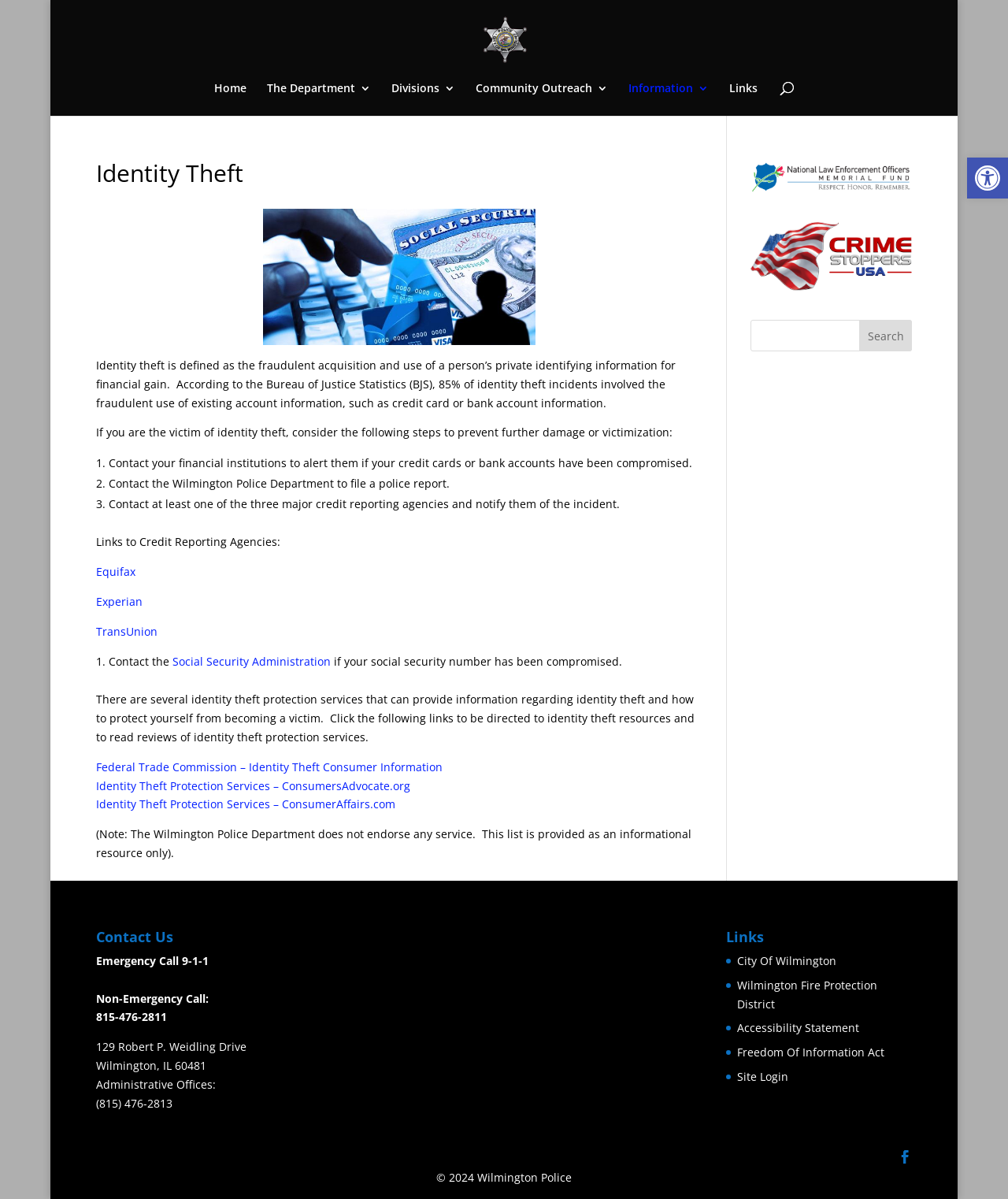What is the purpose of the links to identity theft protection services?
Please provide a comprehensive answer based on the contents of the image.

The links to identity theft protection services, such as the Federal Trade Commission and ConsumersAdvocate.org, are provided to give users information and resources on how to protect themselves from identity theft. This is mentioned in the article section of the webpage, which explains that these links are provided as an informational resource only.